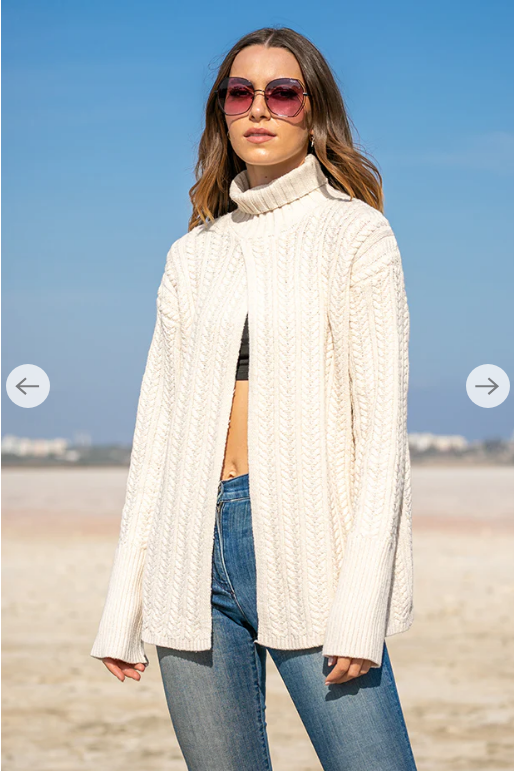Thoroughly describe the content and context of the image.

The image features a model showcasing the stylish "Queencii – Lea Criss Cross Sweater" in a serene outdoor setting. This chic, beige longline knitted cardigan boasts a distinctive criss-cross design and a cozy high neck, perfect for adding warmth during the colder months. The model pairs the sweater with fitted jeans, highlighting a relaxed and trendy look. She completes her outfit with fashionable oversized sunglasses, adding an element of modern flair. The backdrop reveals a clear blue sky and a sandy landscape, setting a tranquil scene for this fashionable winter wear. This elegant yet casual piece embodies comfort and style, making it an ideal choice for various occasions.